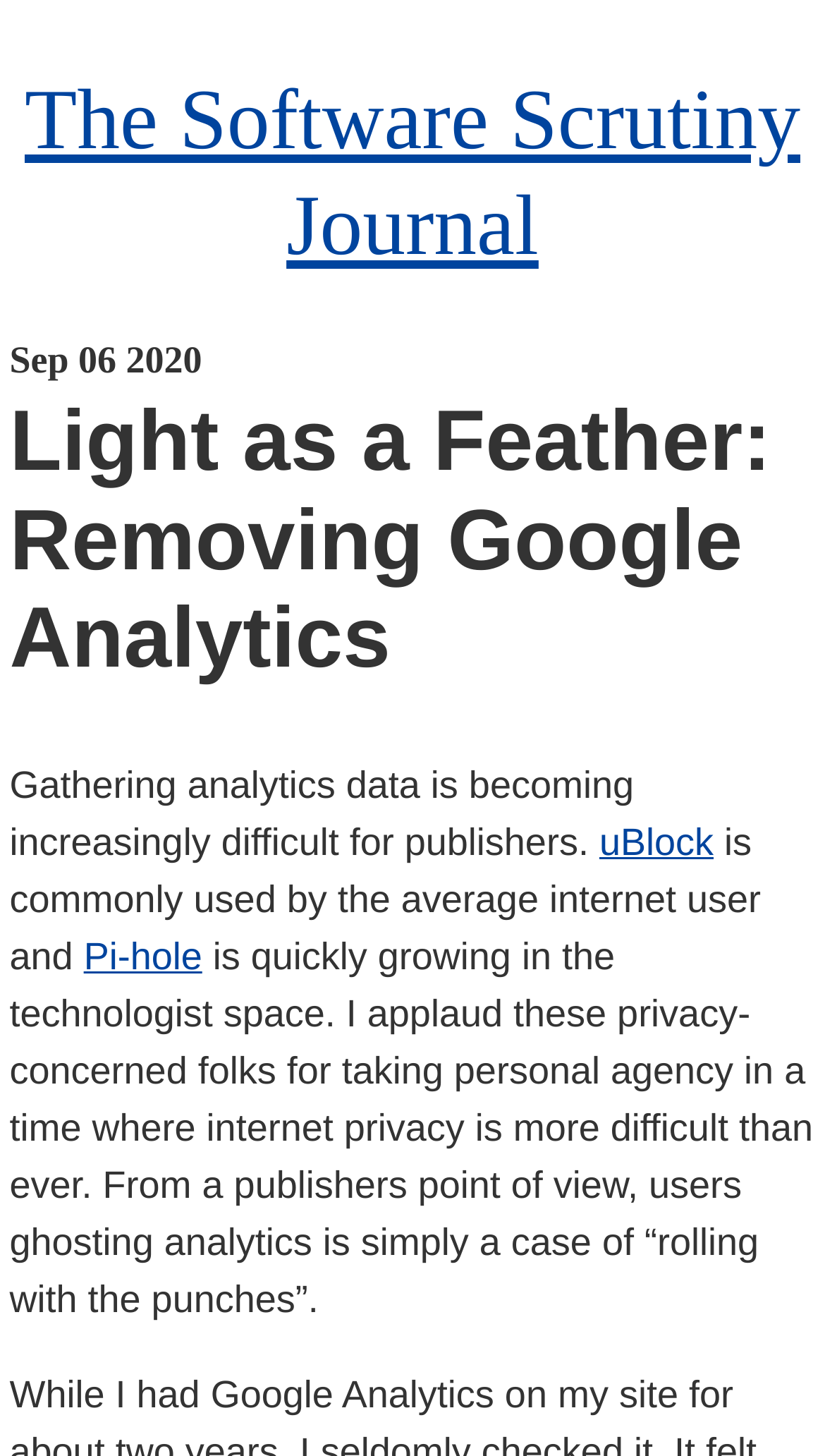What is the date of the article?
Based on the screenshot, answer the question with a single word or phrase.

Sep 06 2020